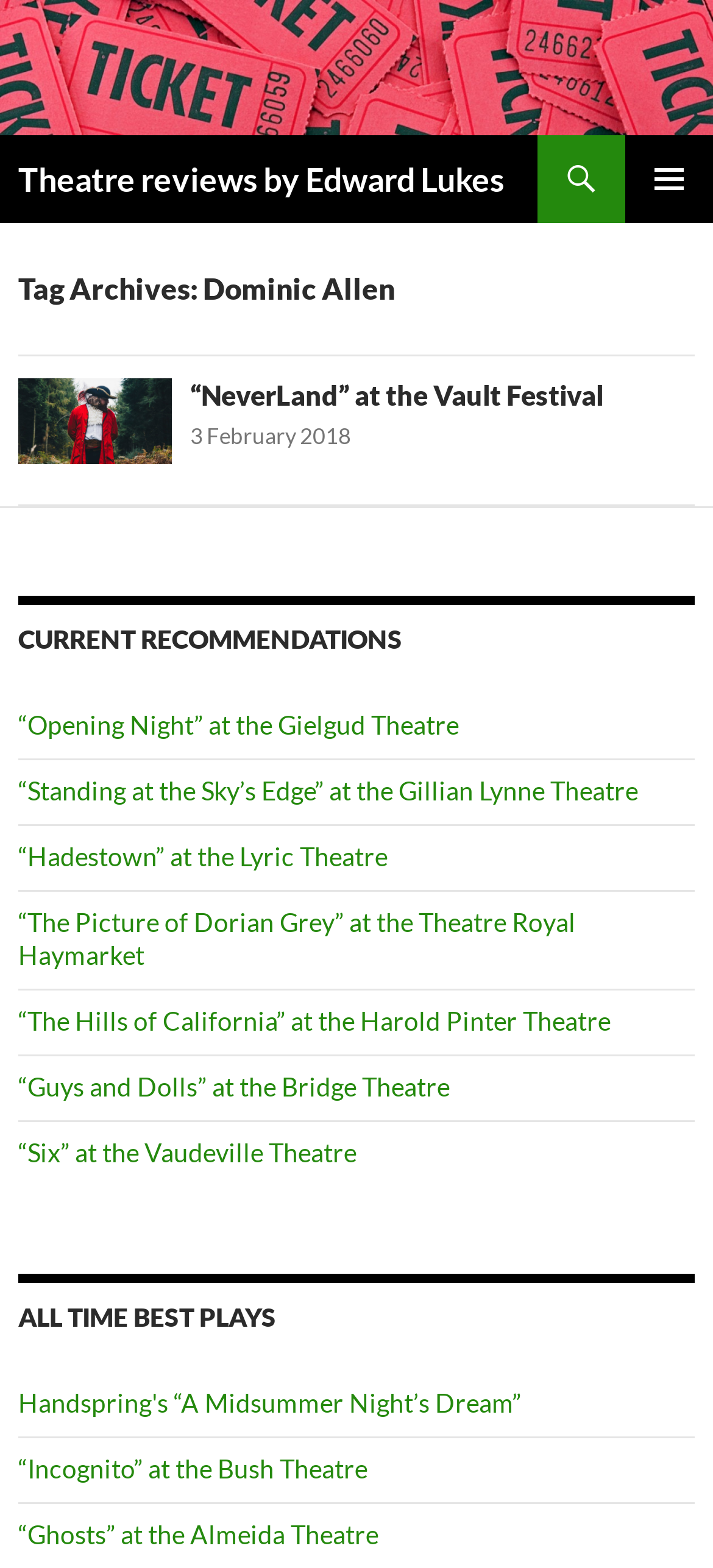Please find and give the text of the main heading on the webpage.

Theatre reviews by Edward Lukes